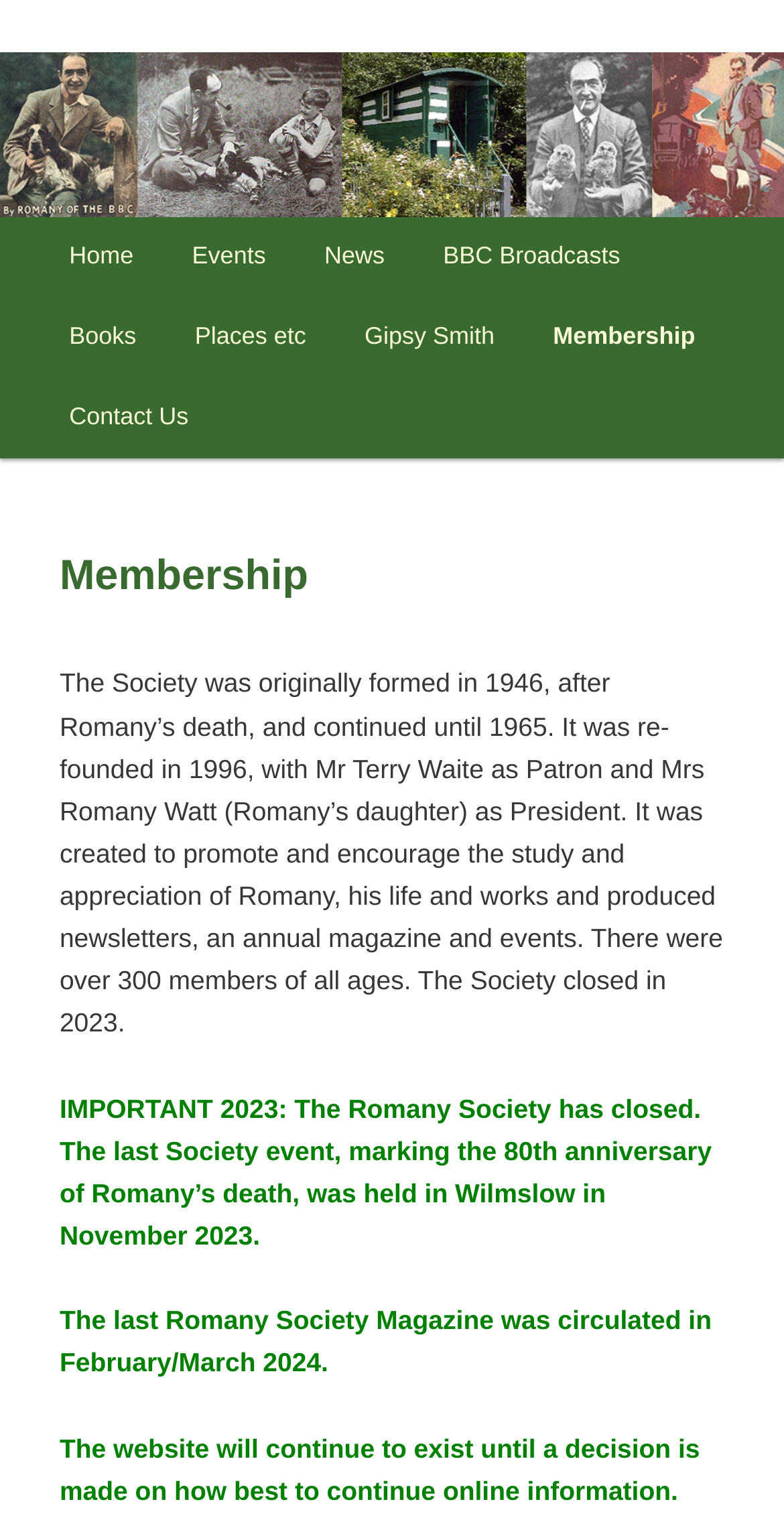Find the bounding box of the element with the following description: "parent_node: The Romany Society". The coordinates must be four float numbers between 0 and 1, formatted as [left, top, right, bottom].

[0.0, 0.035, 1.0, 0.143]